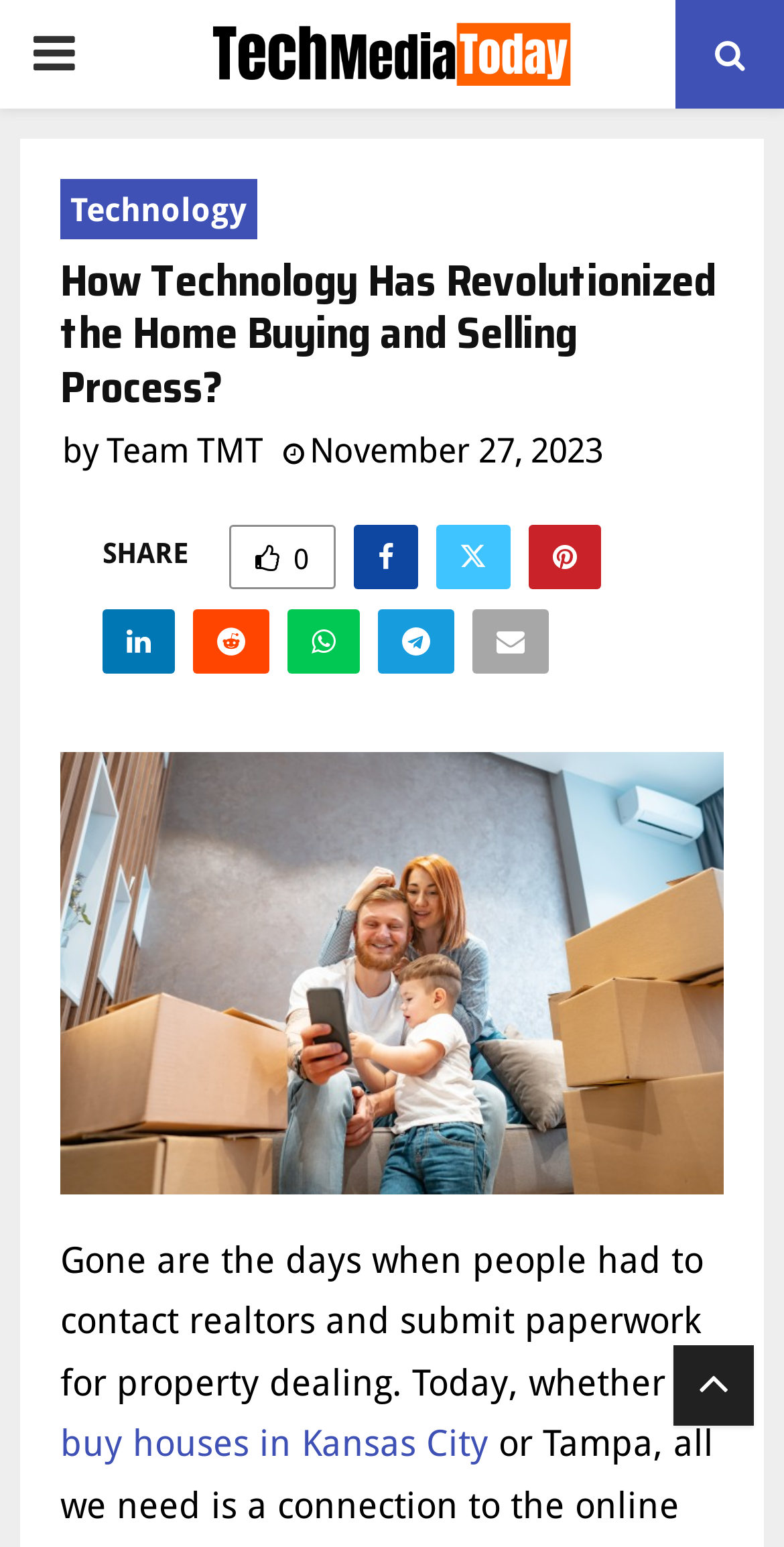Could you provide the bounding box coordinates for the portion of the screen to click to complete this instruction: "Read the article by Team TMT"?

[0.136, 0.278, 0.336, 0.304]